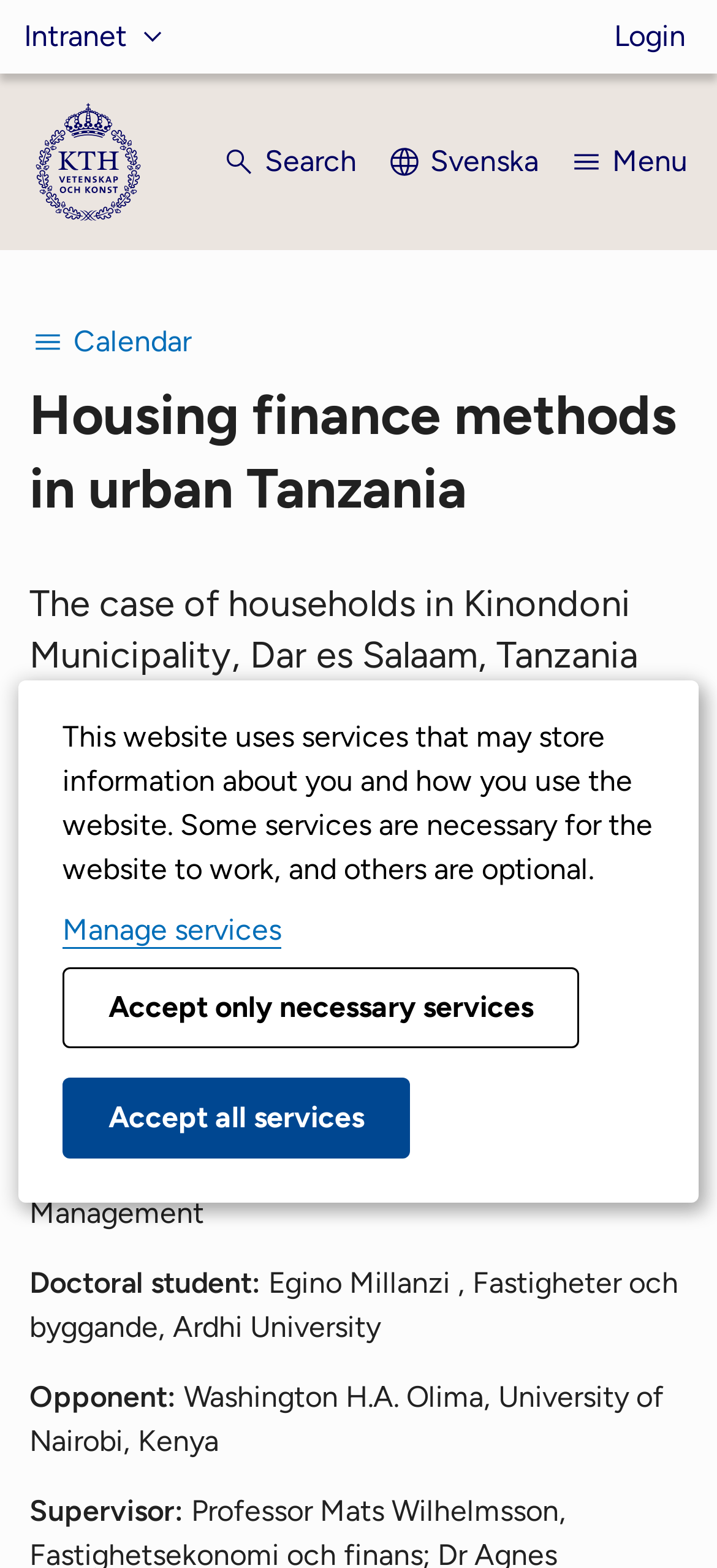Kindly provide the bounding box coordinates of the section you need to click on to fulfill the given instruction: "Check out Las Vegas Man Convicted in 2016 Santa Monica Home Invasion Case".

None